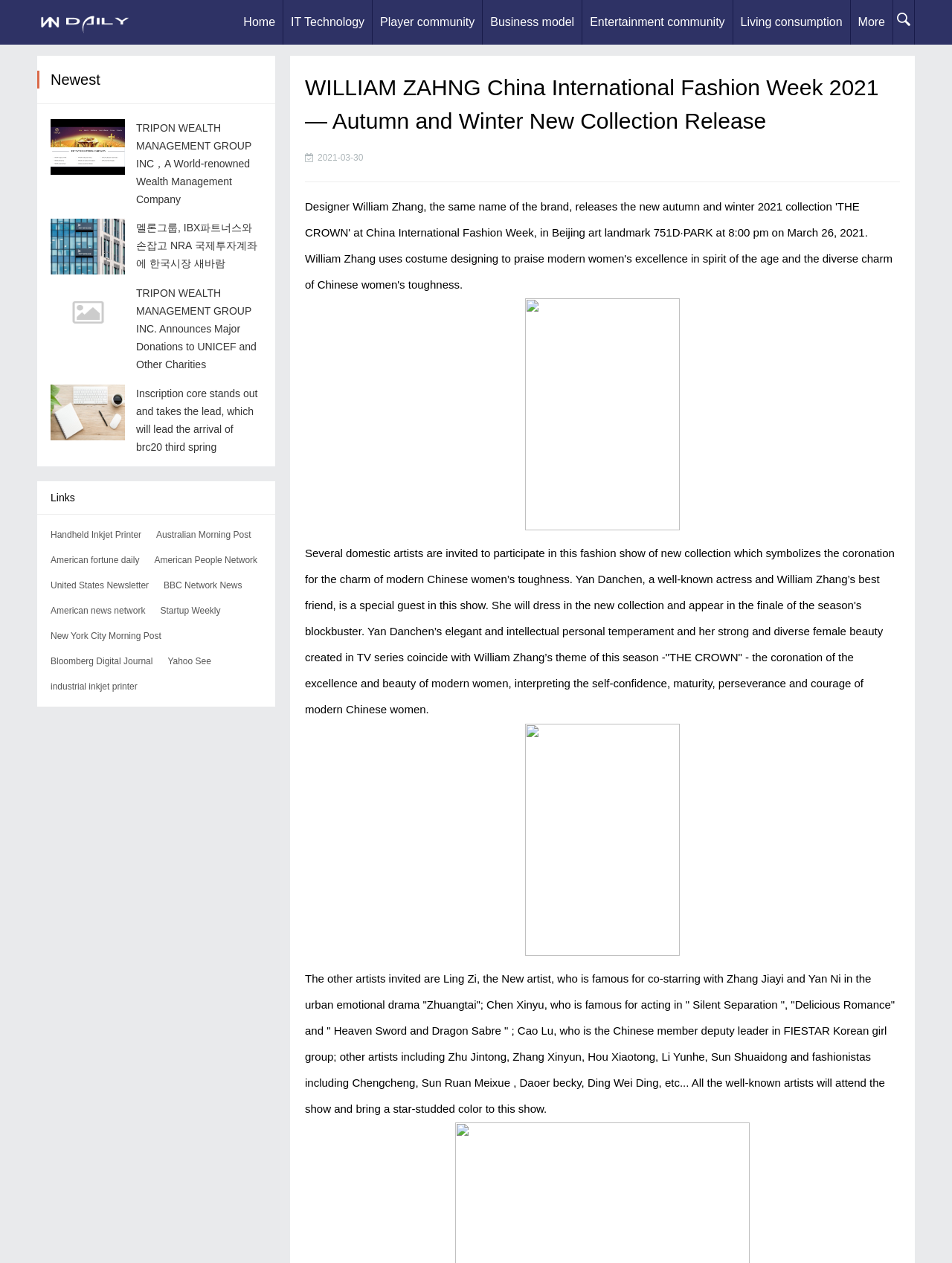What is the name of the fashion brand?
Provide an in-depth and detailed answer to the question.

I found the answer by looking at the top of the webpage, where it says 'WILLIAM ZAHNG China International Fashion Week 2021'. The brand name is 'William Zhang', which is also the name of the designer.